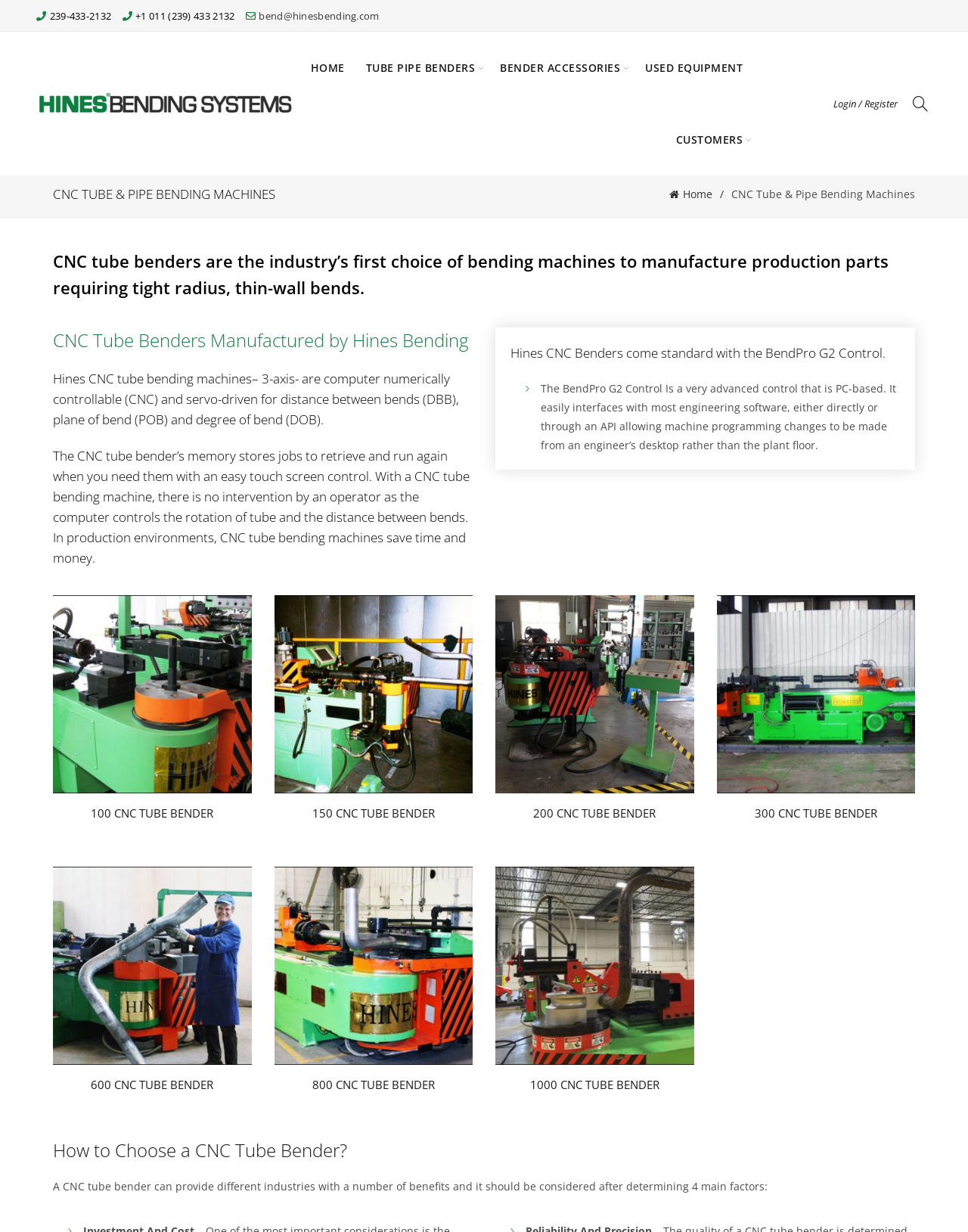Please provide the bounding box coordinates for the element that needs to be clicked to perform the instruction: "View USED EQUIPMENT". The coordinates must consist of four float numbers between 0 and 1, formatted as [left, top, right, bottom].

[0.656, 0.026, 0.777, 0.084]